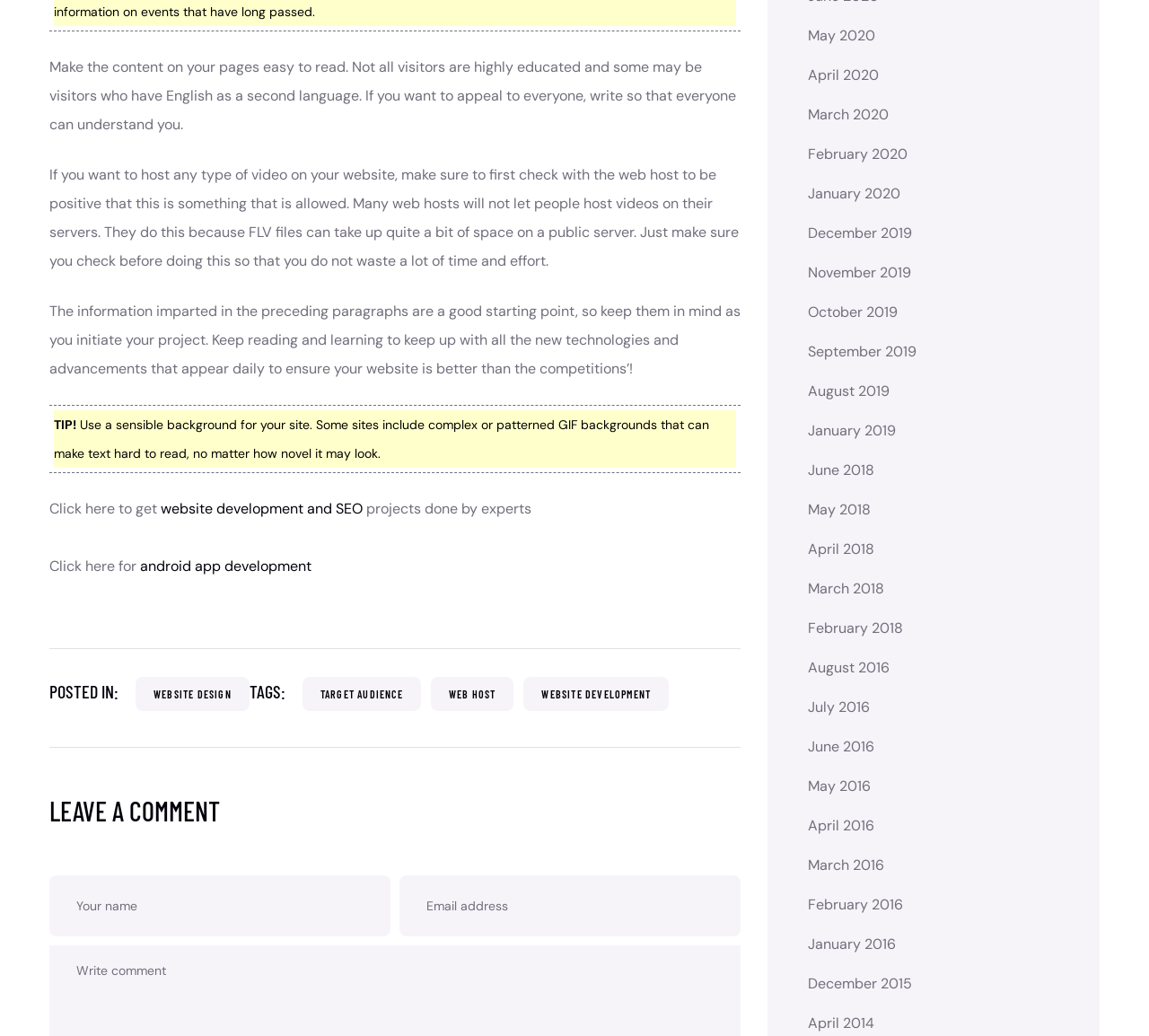Using the details from the image, please elaborate on the following question: What is the category of the webpage post?

The category of the webpage post can be determined by looking at the footer section, which lists 'POSTED IN:' followed by a link to 'WEBSITE DESIGN'. This suggests that the webpage post is related to website design.